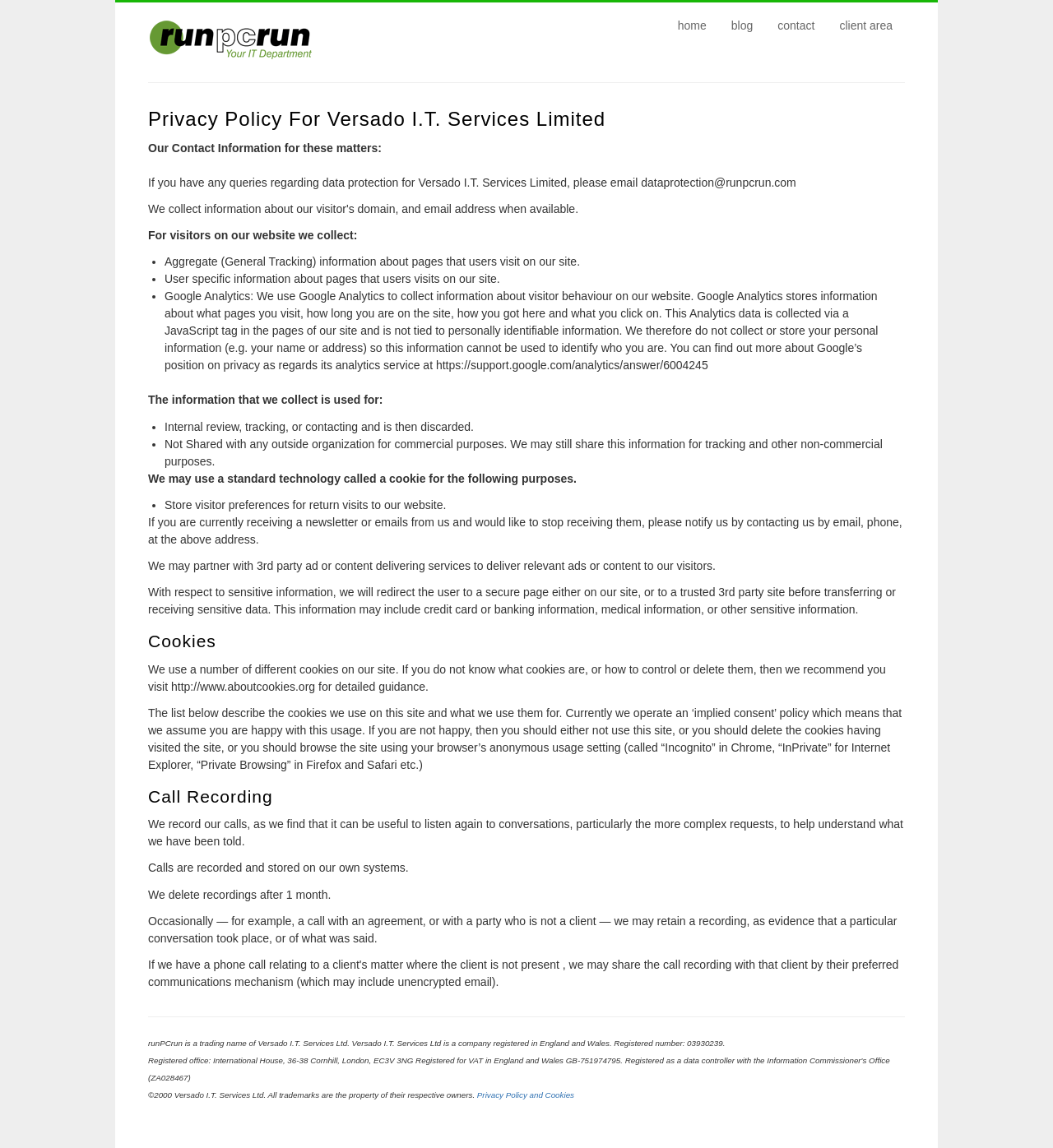Look at the image and answer the question in detail:
How long are call recordings stored?

I found this information in the 'Call Recording' section, where it says 'We delete recordings after 1 month.'